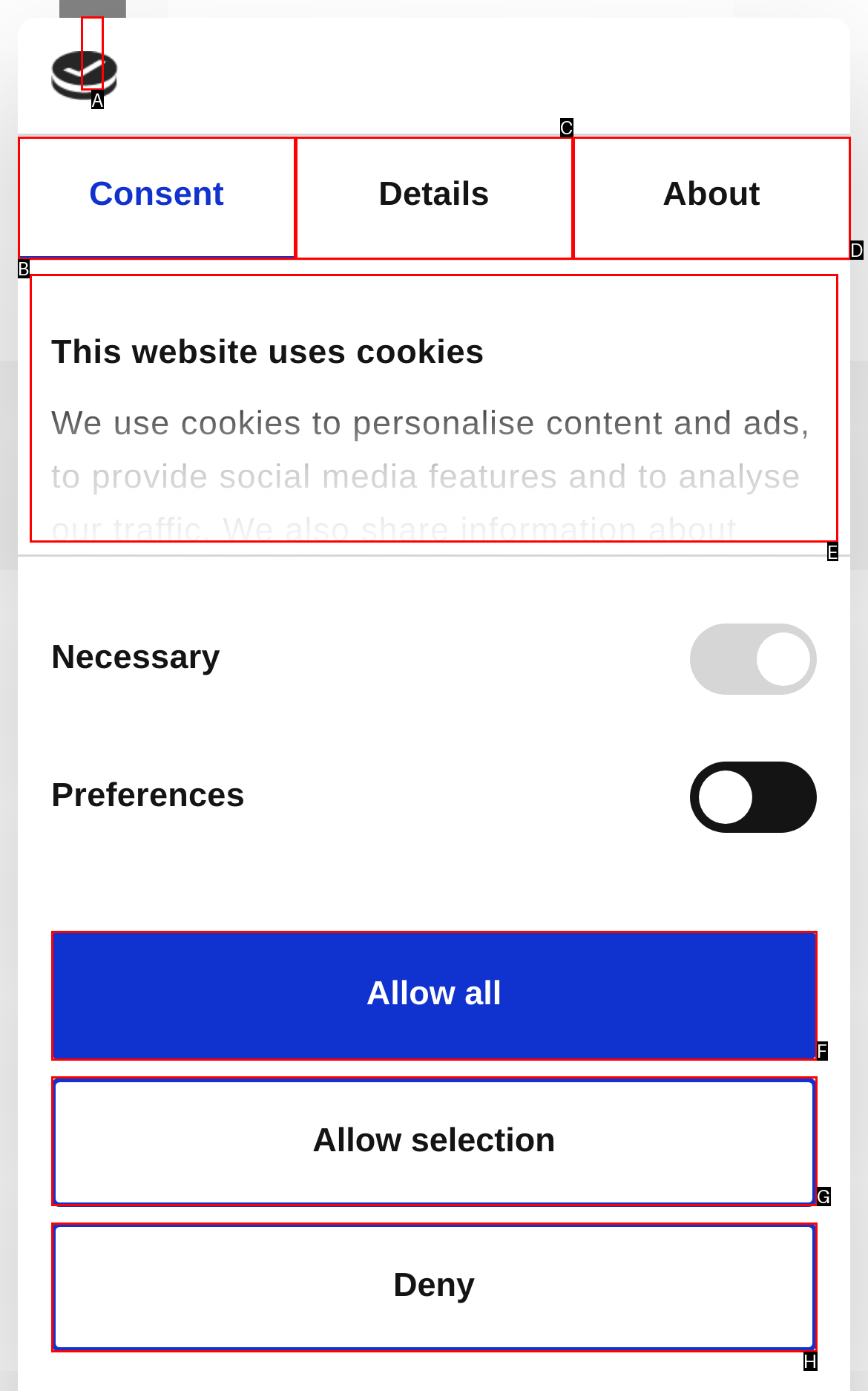Identify the letter of the correct UI element to fulfill the task: Click the DE link from the given options in the screenshot.

A